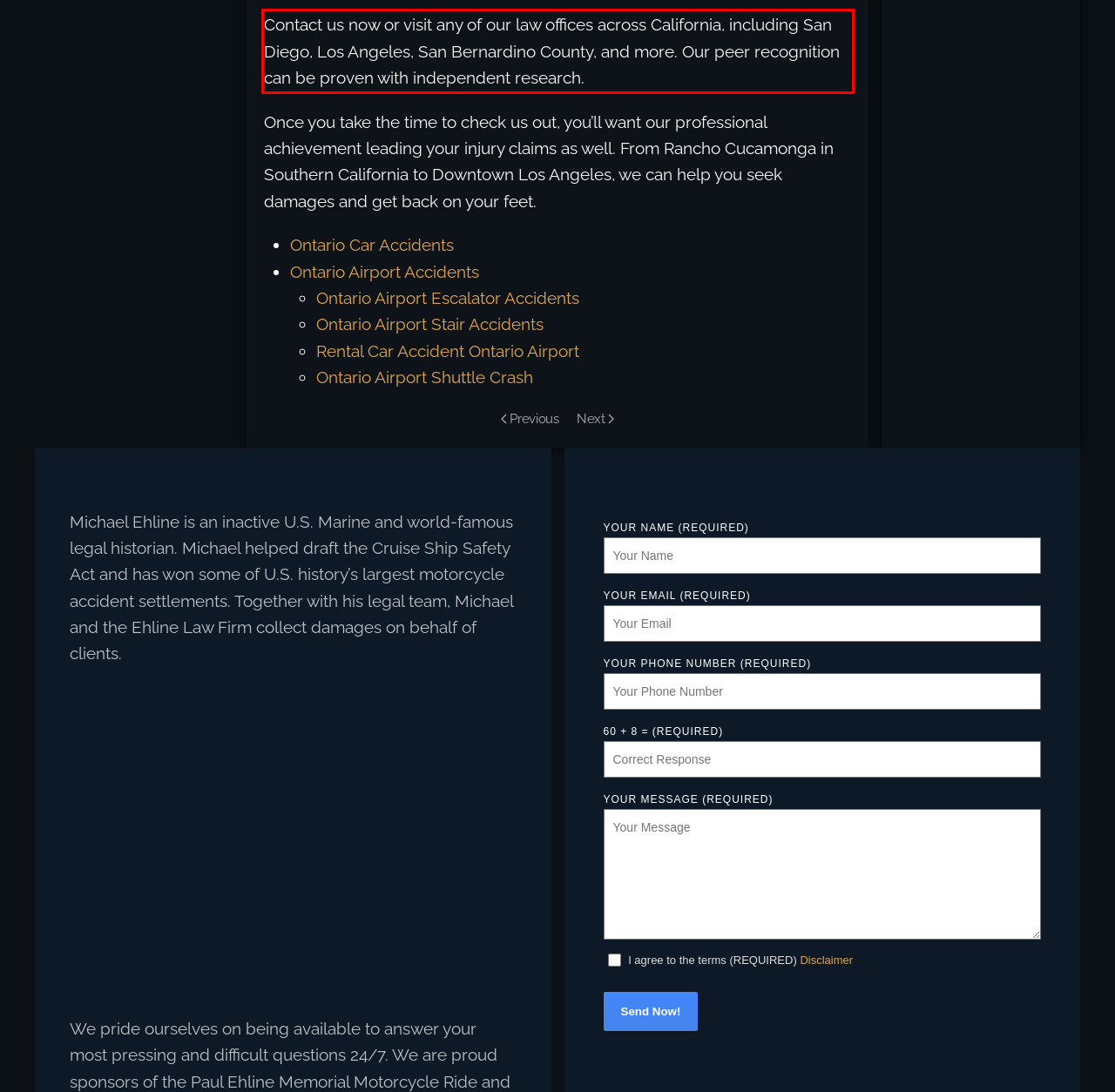Given a webpage screenshot, locate the red bounding box and extract the text content found inside it.

Contact us now or visit any of our law offices across California, including San Diego, Los Angeles, San Bernardino County, and more. Our peer recognition can be proven with independent research.